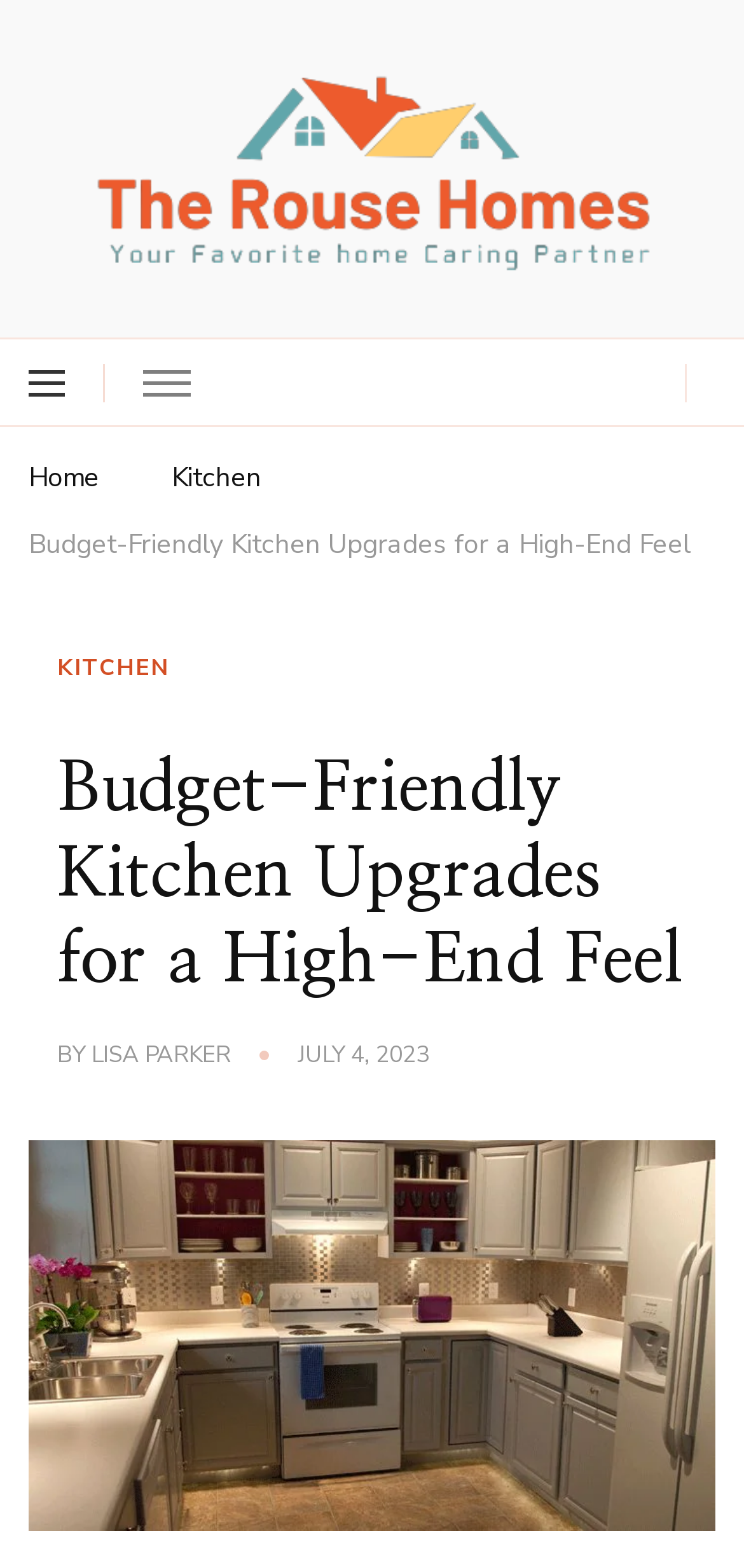Pinpoint the bounding box coordinates of the clickable area needed to execute the instruction: "click on Home". The coordinates should be specified as four float numbers between 0 and 1, i.e., [left, top, right, bottom].

[0.038, 0.291, 0.133, 0.327]